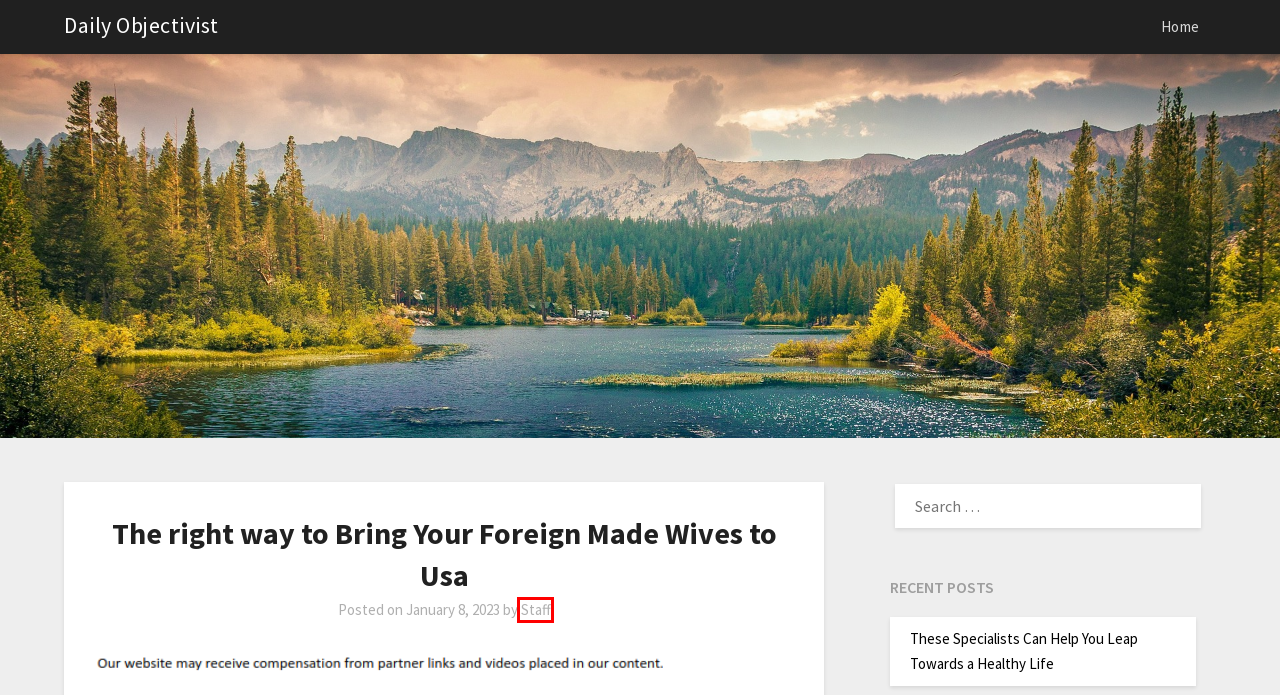Examine the screenshot of a webpage with a red bounding box around a UI element. Your task is to identify the webpage description that best corresponds to the new webpage after clicking the specified element. The given options are:
A. Important Questions to Ask a Criminal Defense Lawyer - Daily Objectivist
B. 2-Brides: Mail Order Bride Catalog to Help You Find Love Abroad
C. 10 Areas of Your Home and Property That Likely Need Some Cleaning - Daily Objectivist
D. Daily Objectivist - Daily National News
E. These Specialists Can Help You Leap Towards a Healthy Life
F. June 7, 2024 - Daily Objectivist
G. Staff, Author at Daily Objectivist
H. June 6, 2024 - Daily Objectivist

G